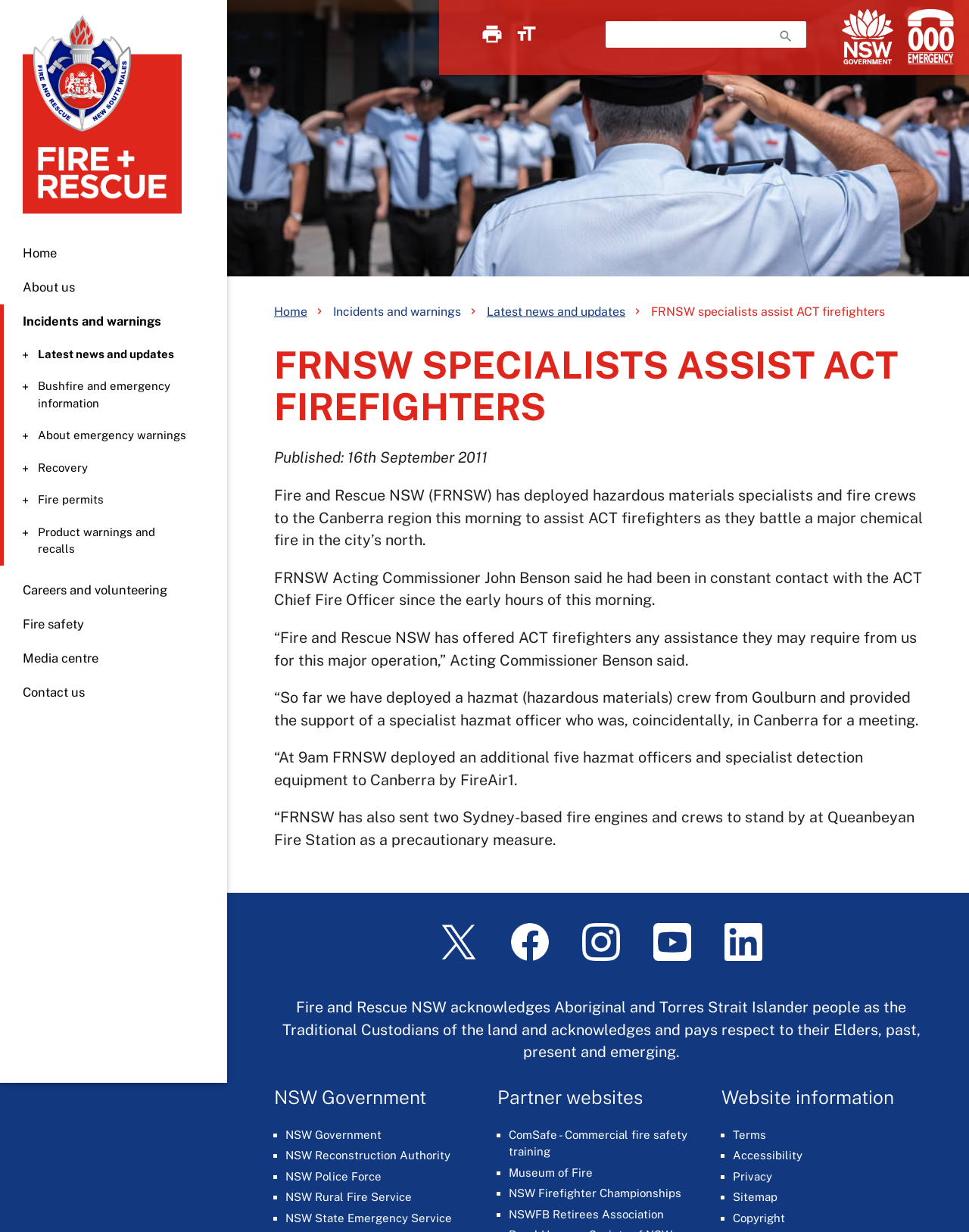Construct a comprehensive caption that outlines the webpage's structure and content.

The webpage is about Fire and Rescue NSW (FRNSW) and its assistance to ACT firefighters in battling a major chemical fire in Canberra. At the top, there is a navigation section with a search form and links to NSW Government, Triple Zero (000), and Home. Below this, there are several links to different sections of the website, including About us, Incidents and warnings, Latest news and updates, and Careers and volunteering.

The main content of the webpage is an article about FRNSW's deployment of hazardous materials specialists and fire crews to assist ACT firefighters. The article is divided into several paragraphs, with headings and static text describing the situation and the actions taken by FRNSW. There are also links to social media platforms, including Twitter, Facebook, Instagram, YouTube, and LinkedIn, at the bottom of the page.

On the right side of the page, there are several sections, including NSW Government, Partner websites, and Website information. The NSW Government section has links to various government websites, while the Partner websites section has links to websites related to fire safety and emergency services. The Website information section has links to terms, accessibility, privacy, sitemap, and copyright information.

Overall, the webpage is well-organized and easy to navigate, with clear headings and concise text describing the content of each section.